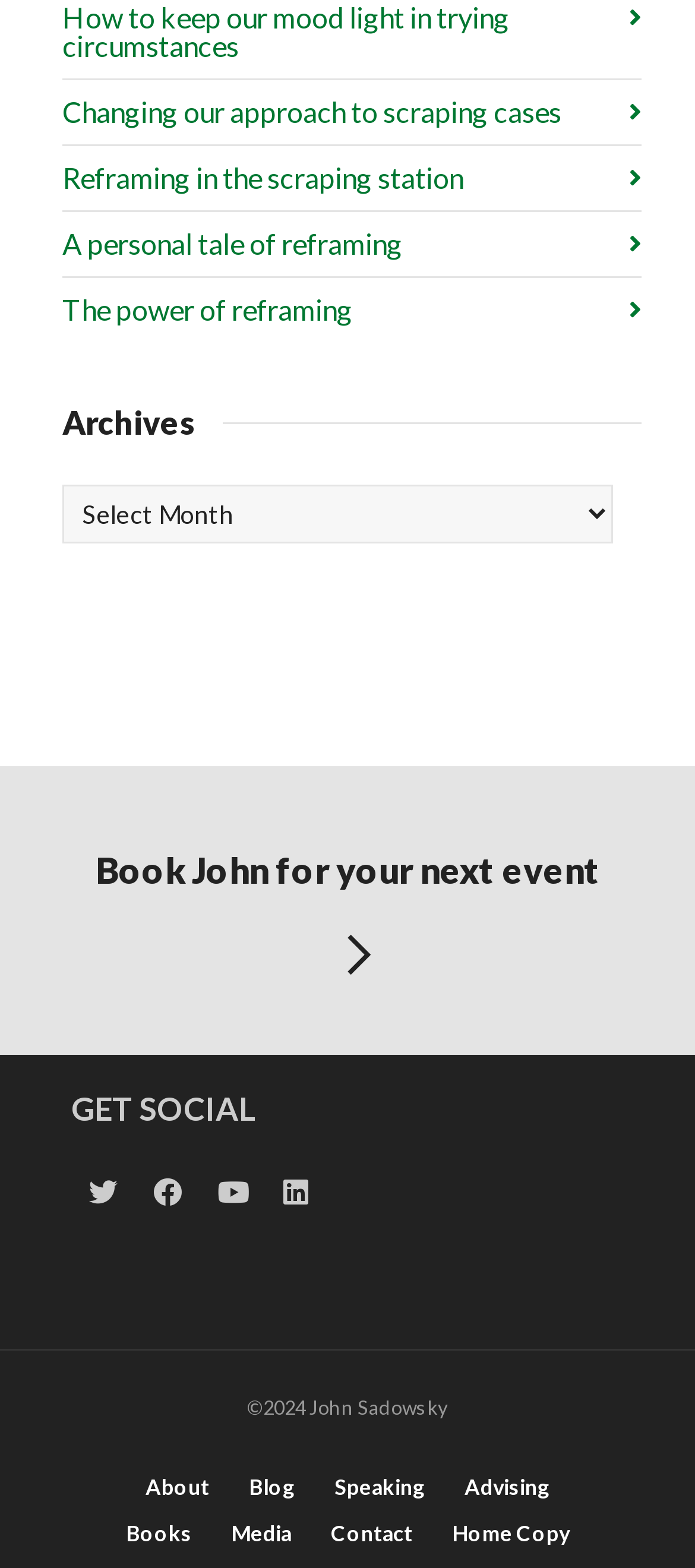Please identify the bounding box coordinates of the area that needs to be clicked to fulfill the following instruction: "Click on the 'Book John for your next event' link."

[0.0, 0.489, 1.0, 0.673]